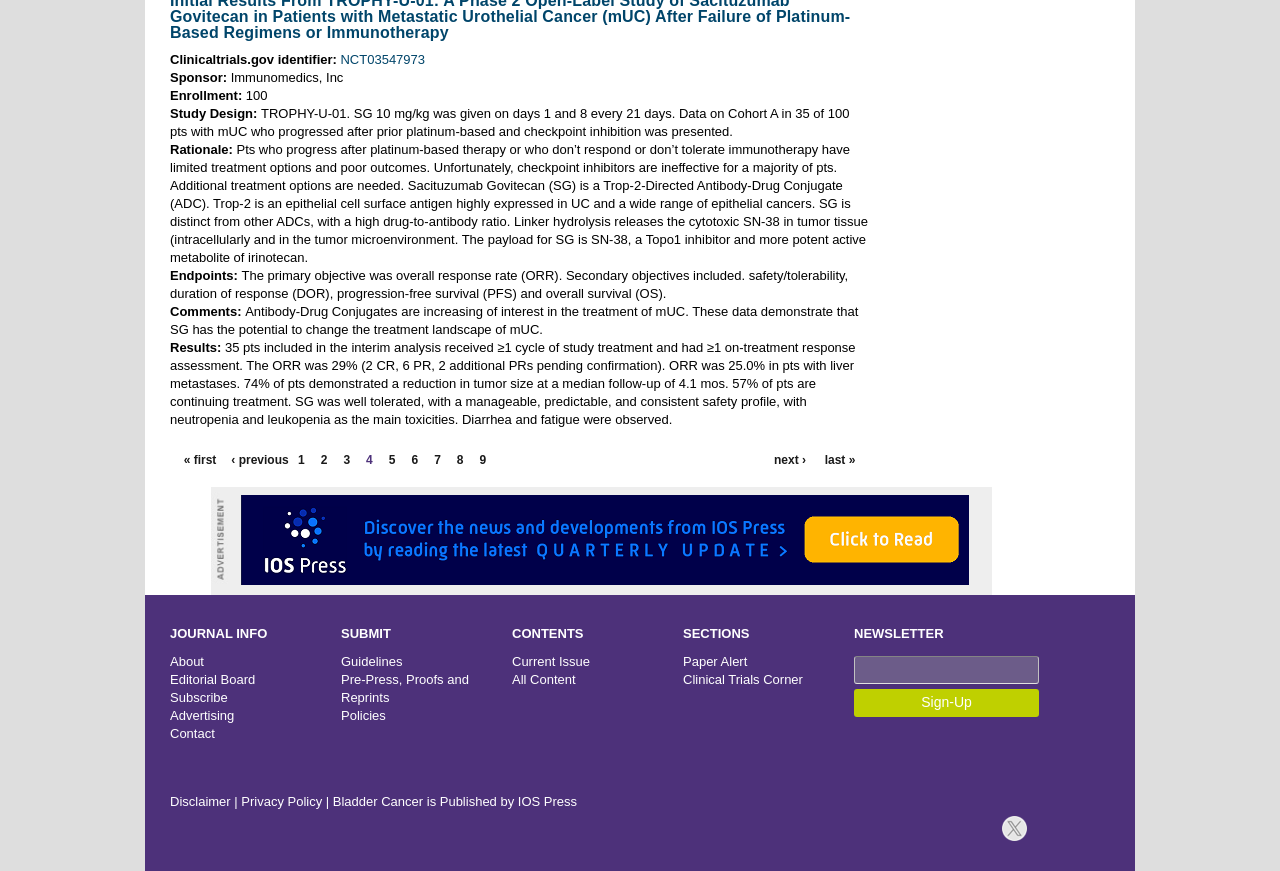Using the details from the image, please elaborate on the following question: What is the name of the sponsor of the study?

The name of the sponsor of the study is mentioned in the 'Sponsor' section, which states 'Sponsor: Immunomedics, Inc'.